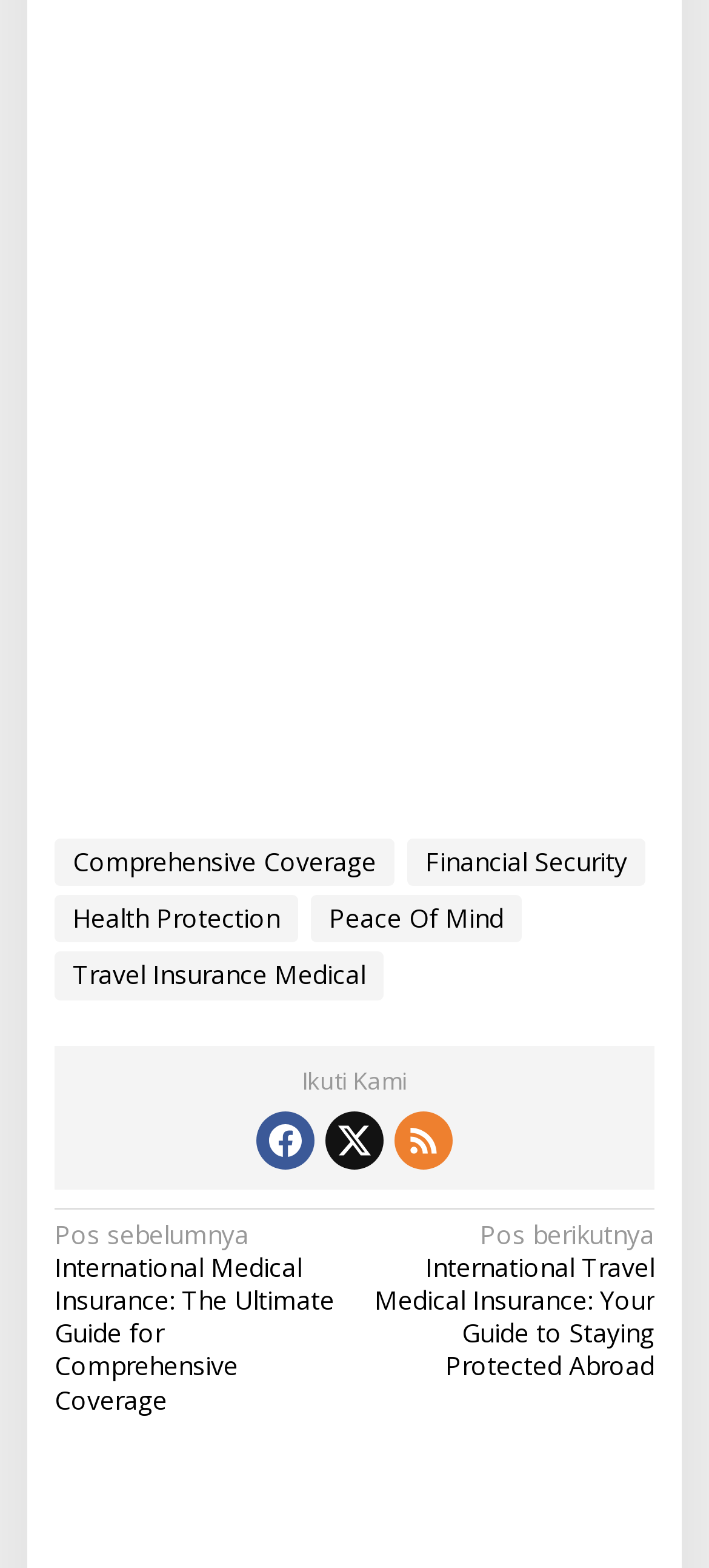Based on the provided description, "Health Protection", find the bounding box of the corresponding UI element in the screenshot.

[0.077, 0.571, 0.421, 0.601]